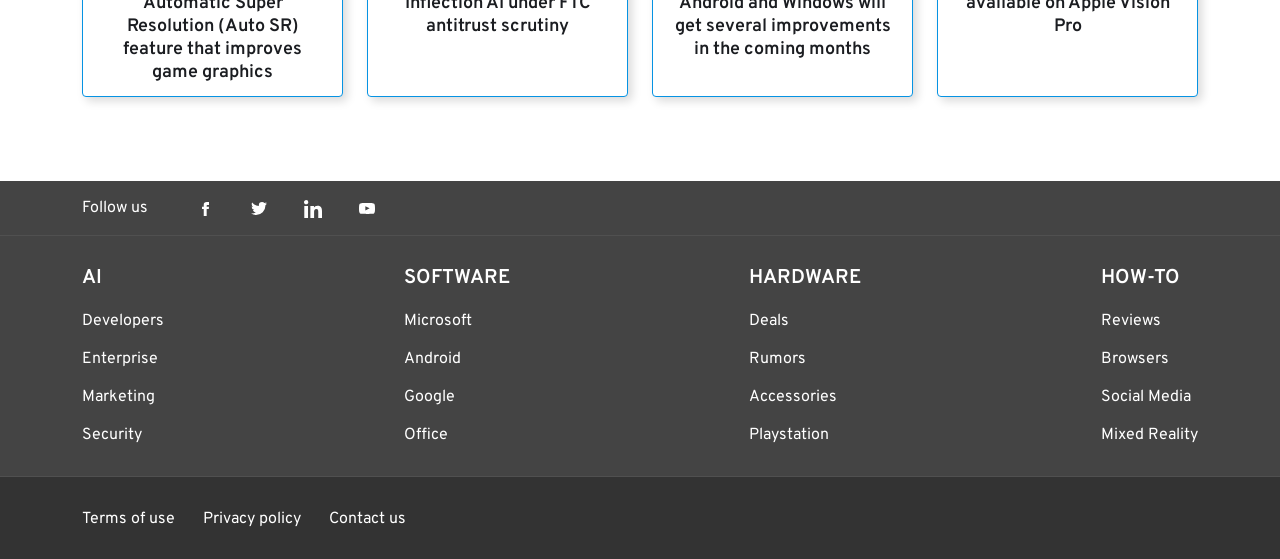Identify the bounding box coordinates of the element that should be clicked to fulfill this task: "View terms of use". The coordinates should be provided as four float numbers between 0 and 1, i.e., [left, top, right, bottom].

[0.064, 0.91, 0.137, 0.946]